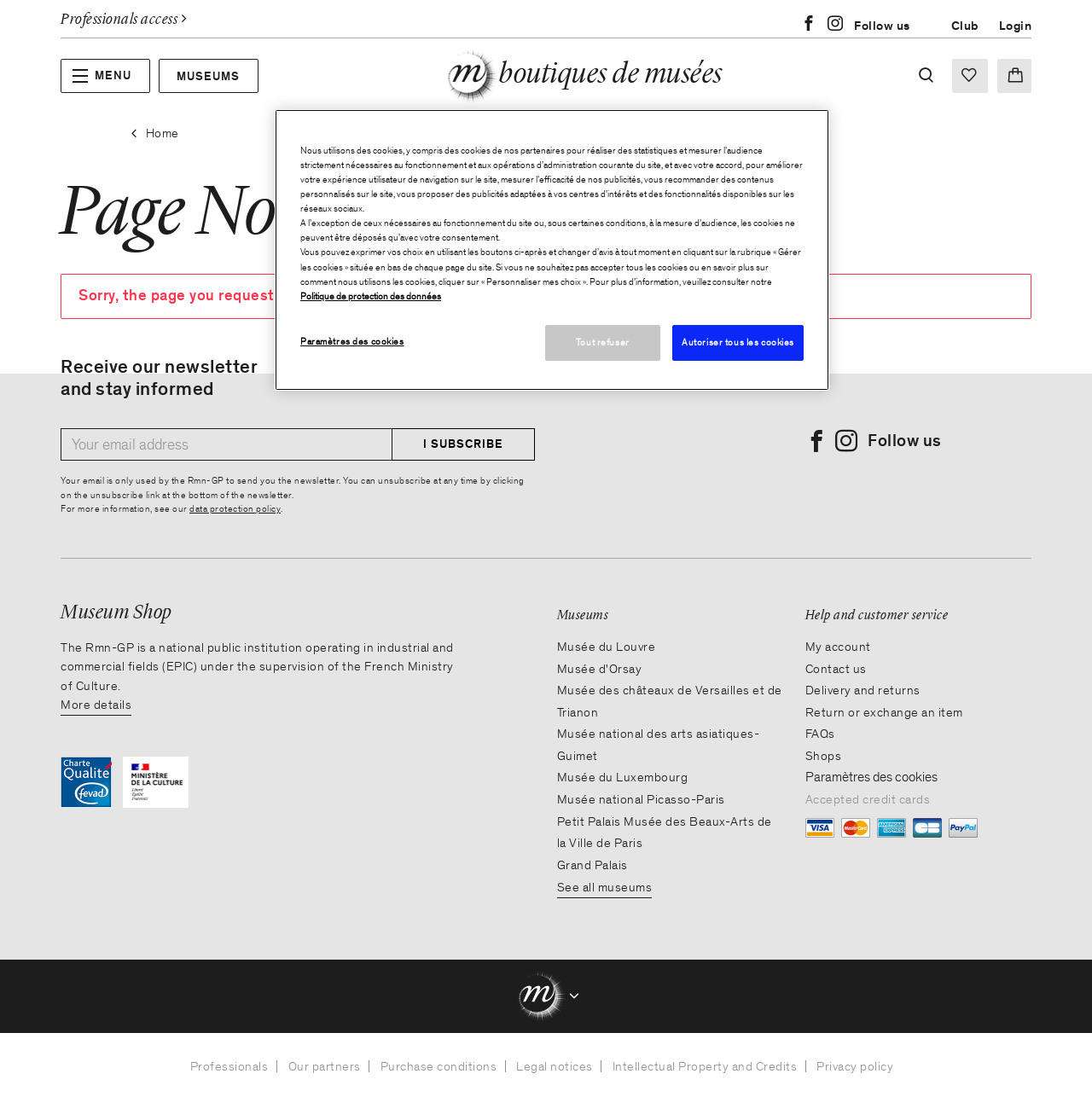Determine the bounding box coordinates for the clickable element required to fulfill the instruction: "Visit the Musée du Louvre". Provide the coordinates as four float numbers between 0 and 1, i.e., [left, top, right, bottom].

[0.51, 0.57, 0.6, 0.584]